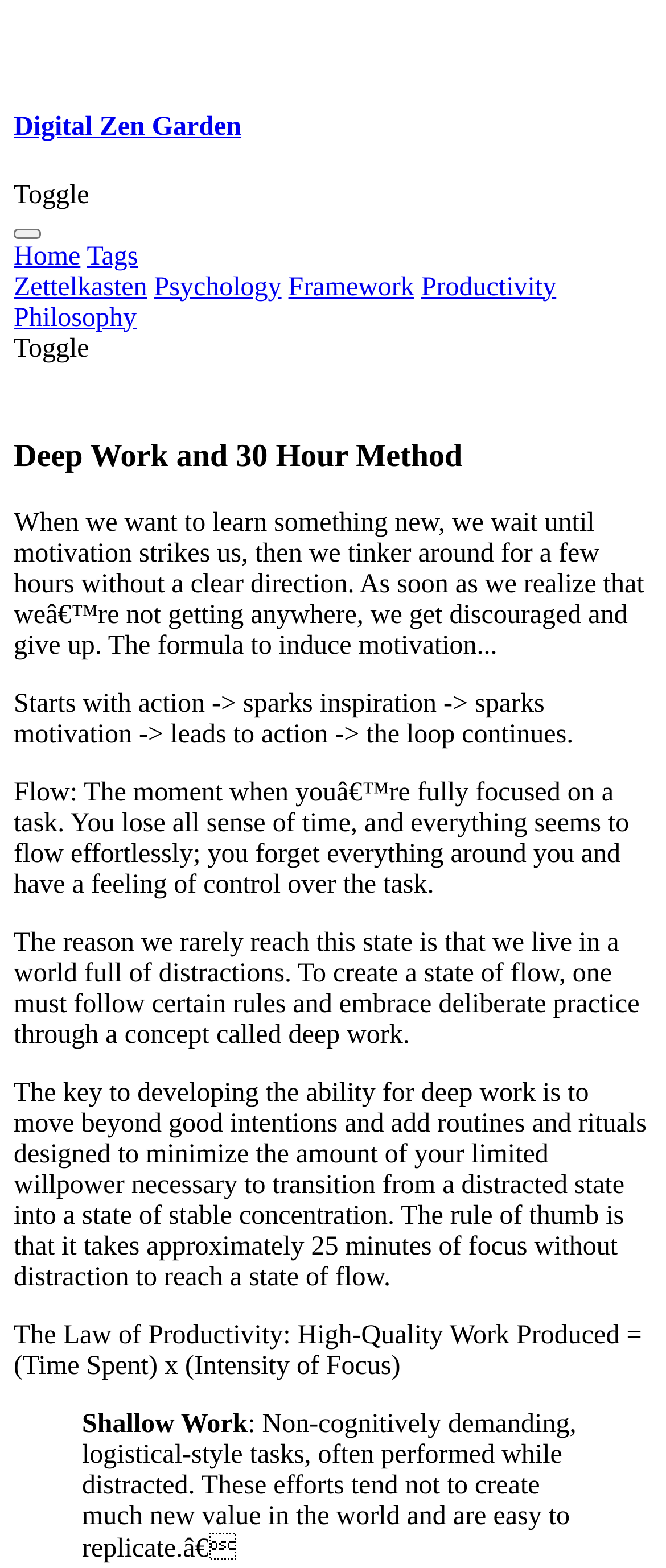Please determine the bounding box coordinates for the UI element described here. Use the format (top-left x, top-left y, bottom-right x, bottom-right y) with values bounded between 0 and 1: parent_node: Digital Zen Garden aria-label="menu"

[0.021, 0.145, 0.062, 0.152]